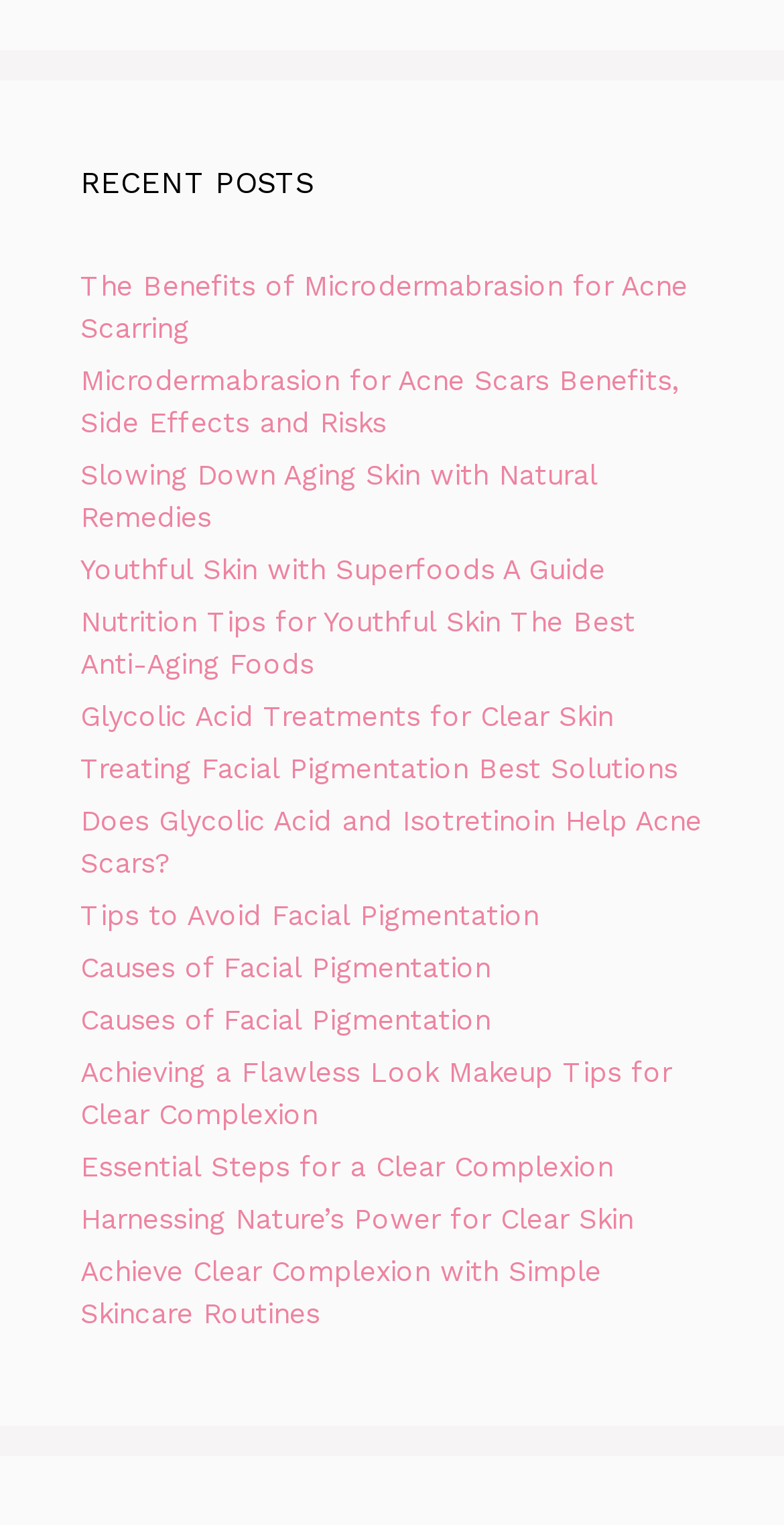Highlight the bounding box coordinates of the element you need to click to perform the following instruction: "view recent posts."

[0.103, 0.105, 0.897, 0.135]